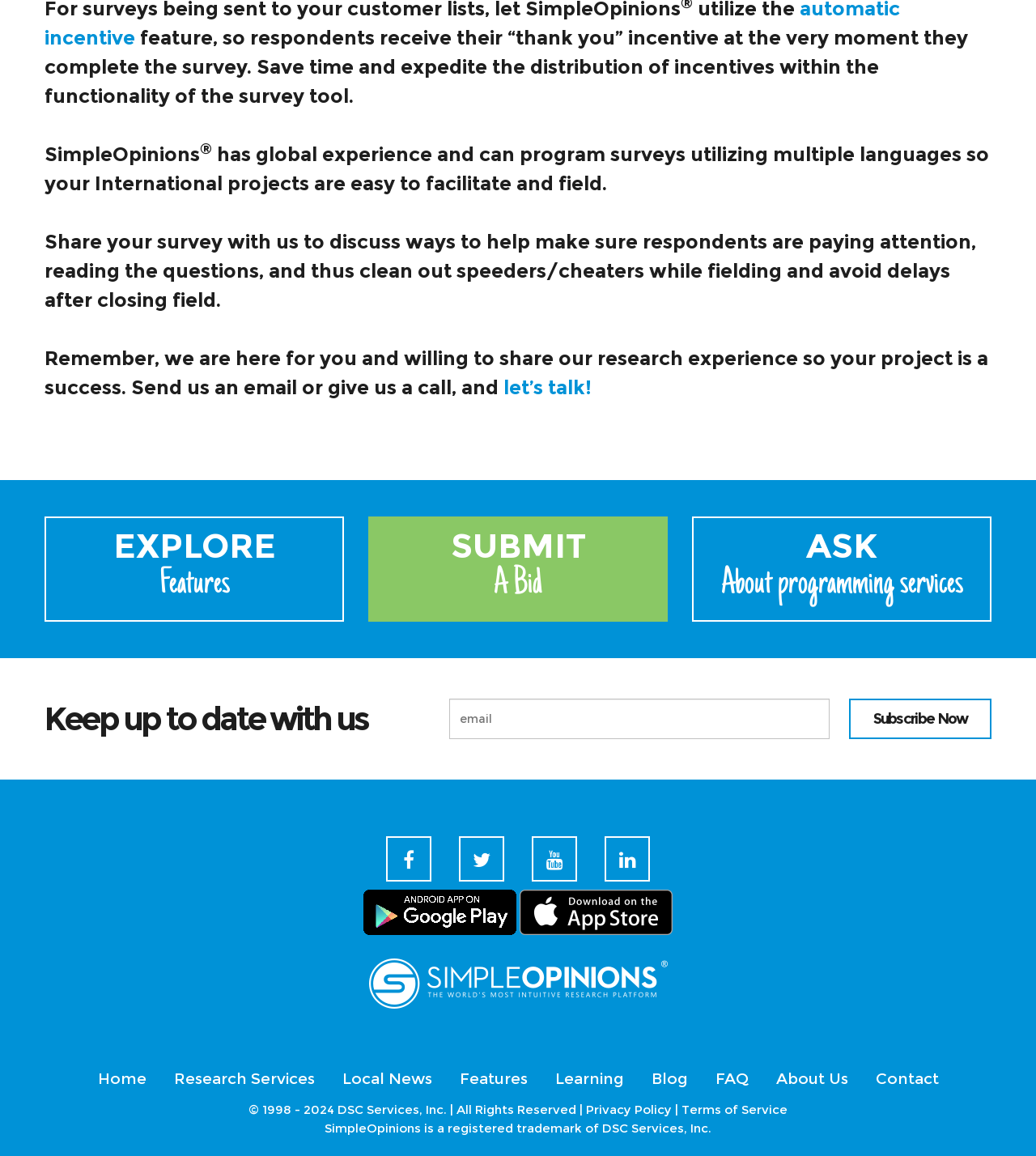Find the bounding box coordinates for the area that must be clicked to perform this action: "Explore features".

[0.043, 0.447, 0.332, 0.538]